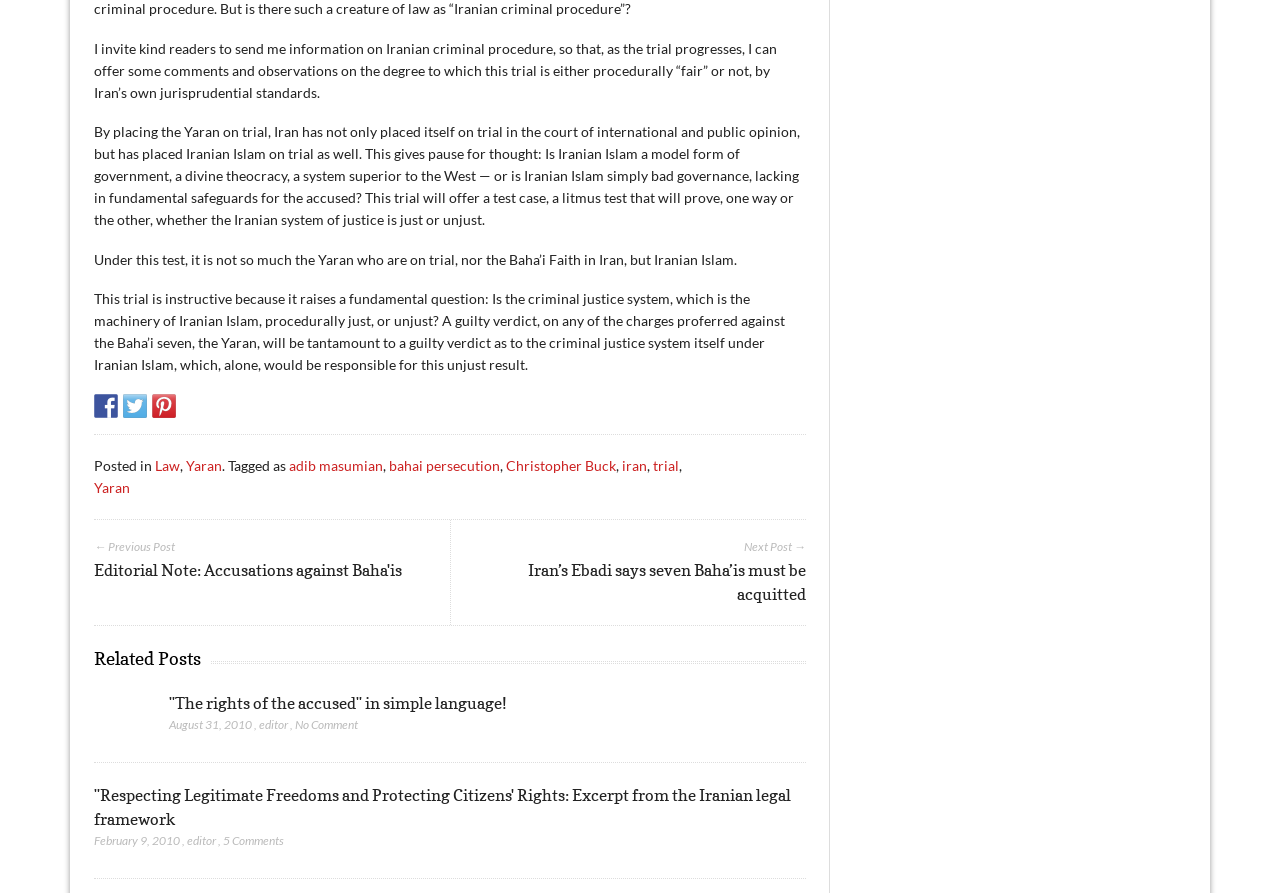Please determine the bounding box of the UI element that matches this description: Yaran. The coordinates should be given as (top-left x, top-left y, bottom-right x, bottom-right y), with all values between 0 and 1.

[0.146, 0.511, 0.174, 0.53]